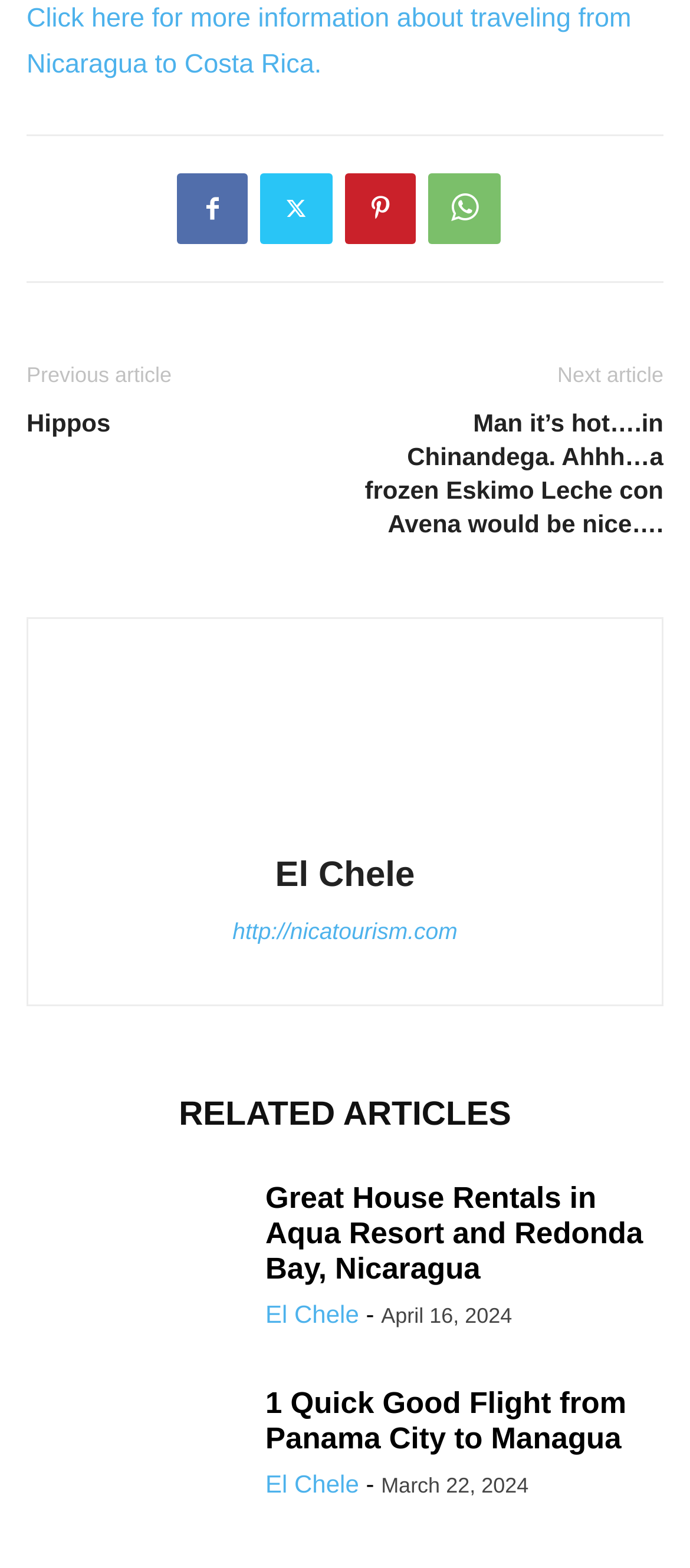Please answer the following question using a single word or phrase: 
How many related articles are there?

3